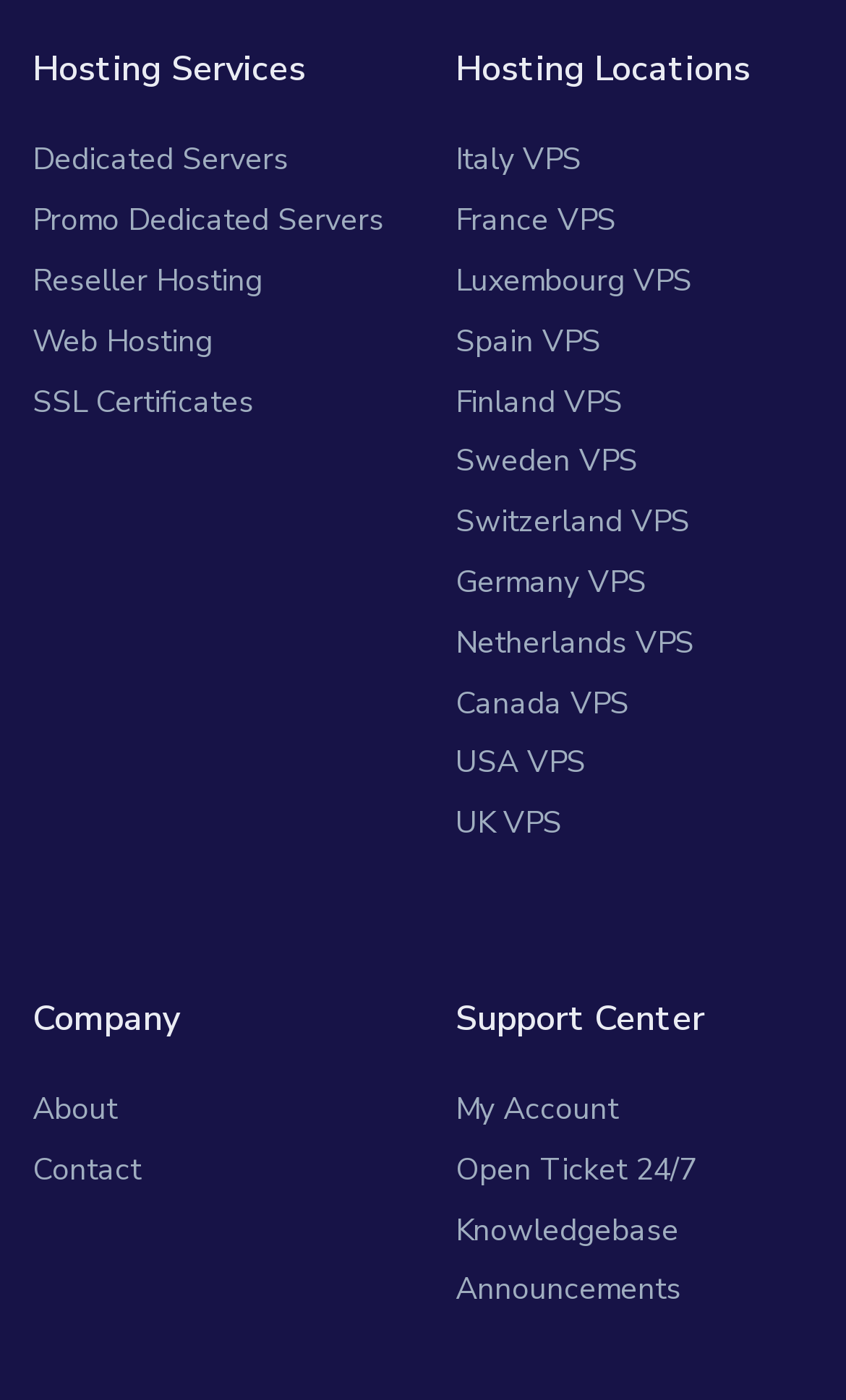Can you specify the bounding box coordinates of the area that needs to be clicked to fulfill the following instruction: "Explore hosting locations in Italy"?

[0.538, 0.094, 0.687, 0.137]